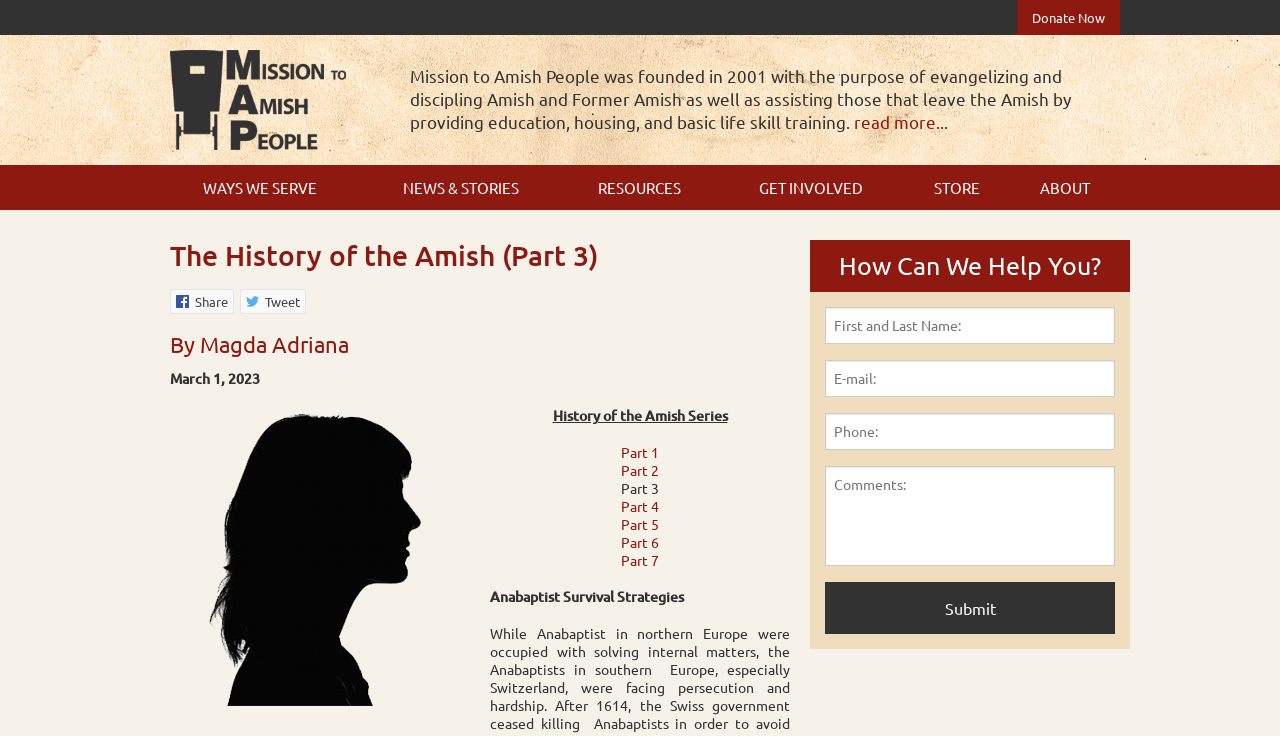Based on the element description, predict the bounding box coordinates (top-left x, top-left y, bottom-right x, bottom-right y) for the UI element in the screenshot: Part 1

[0.485, 0.601, 0.515, 0.626]